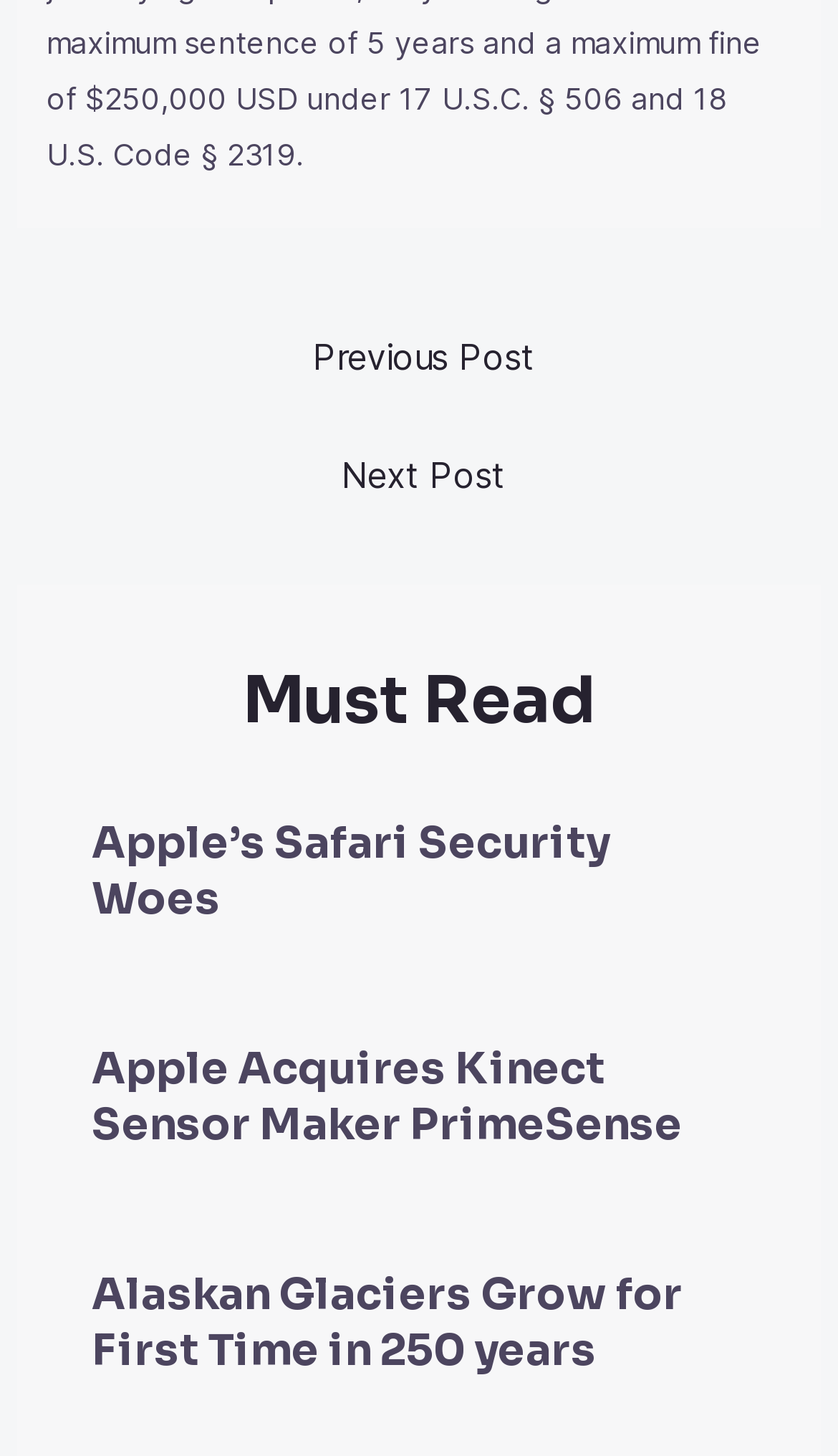Determine the bounding box coordinates of the UI element described by: "← Previous Post".

[0.024, 0.22, 0.986, 0.275]